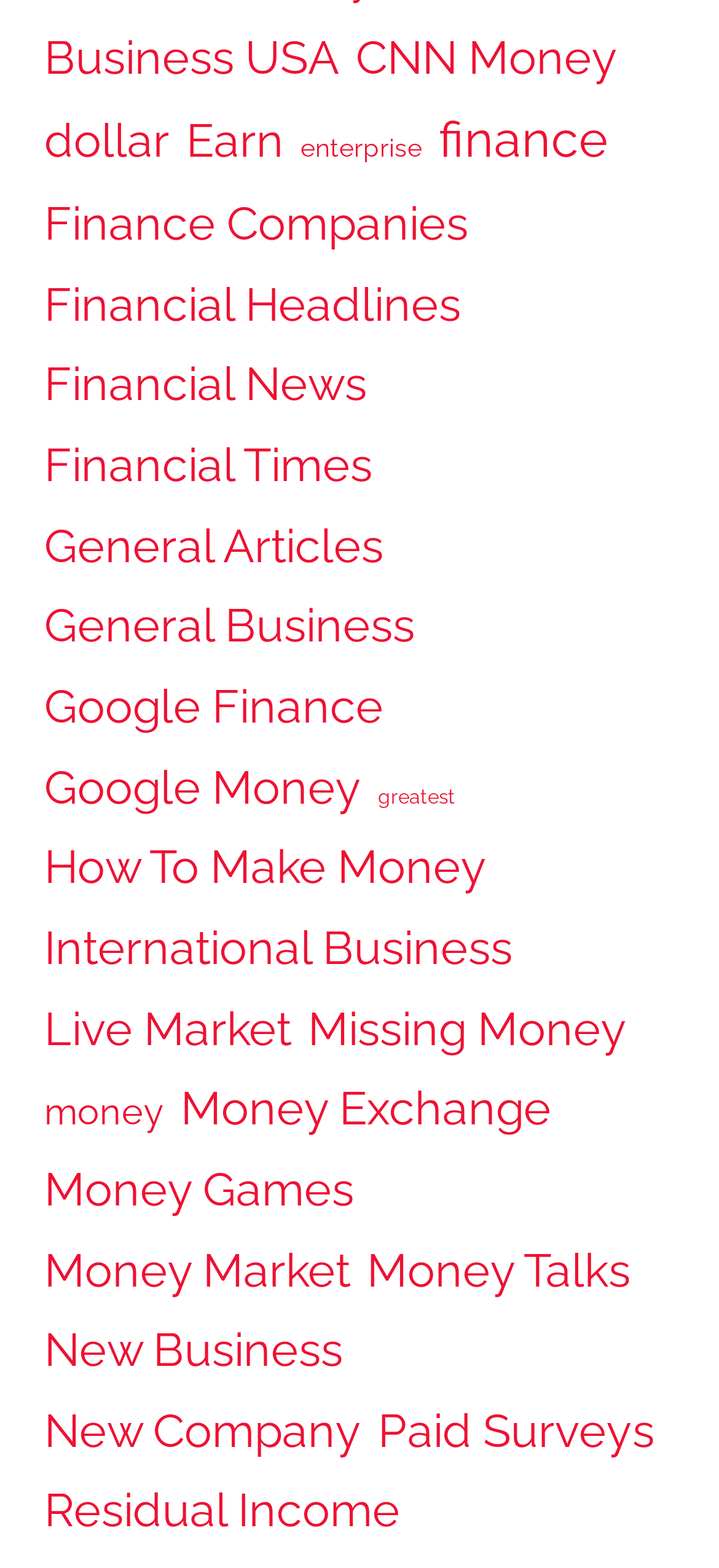Determine the bounding box for the UI element as described: "greatest". The coordinates should be represented as four float numbers between 0 and 1, formatted as [left, top, right, bottom].

[0.526, 0.497, 0.633, 0.519]